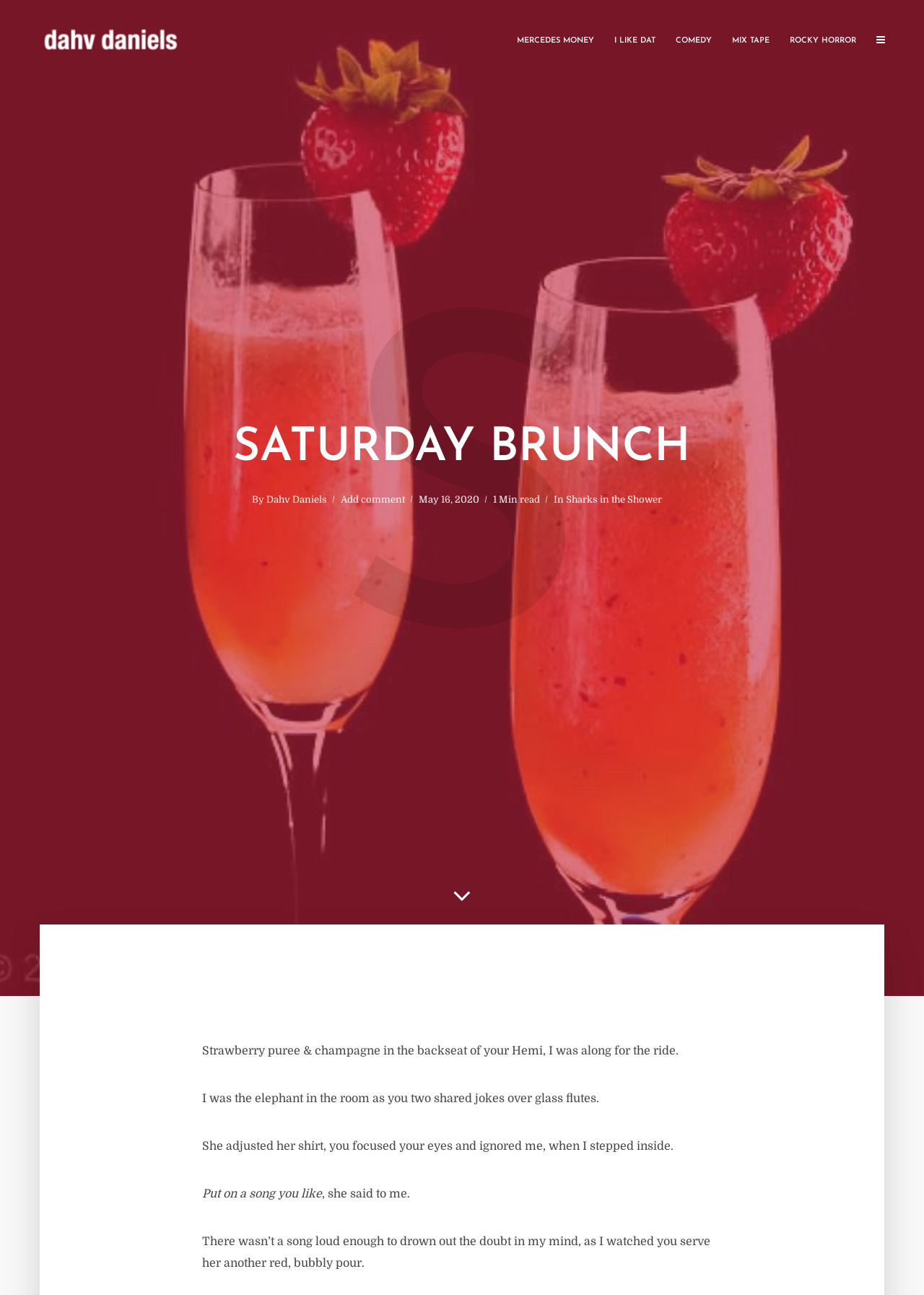Please find and report the bounding box coordinates of the element to click in order to perform the following action: "Visit the MERCEDES MONEY page". The coordinates should be expressed as four float numbers between 0 and 1, in the format [left, top, right, bottom].

[0.548, 0.02, 0.654, 0.042]